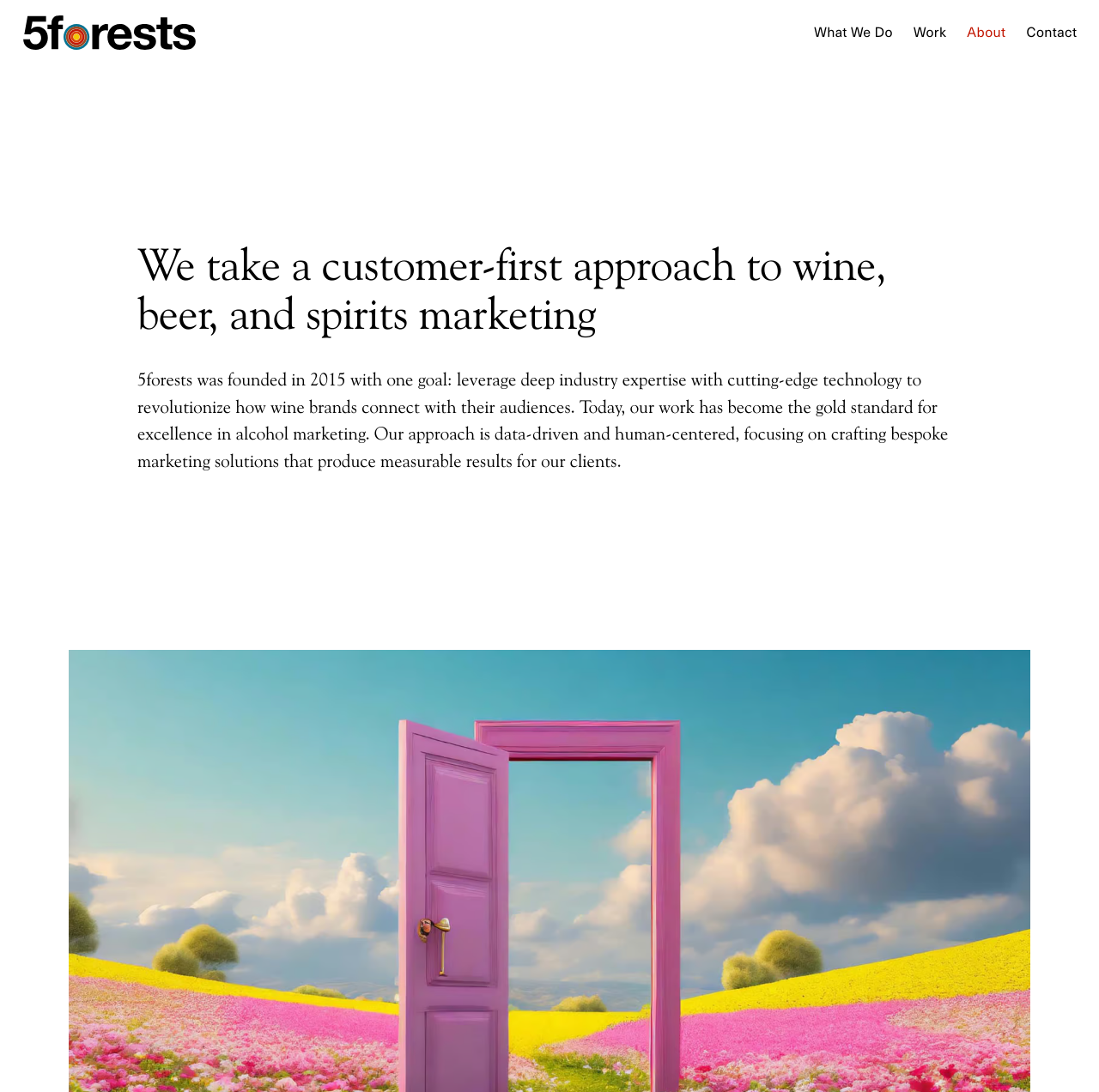Find and extract the text of the primary heading on the webpage.

We take a customer-first approach to wine, beer, and spirits marketing